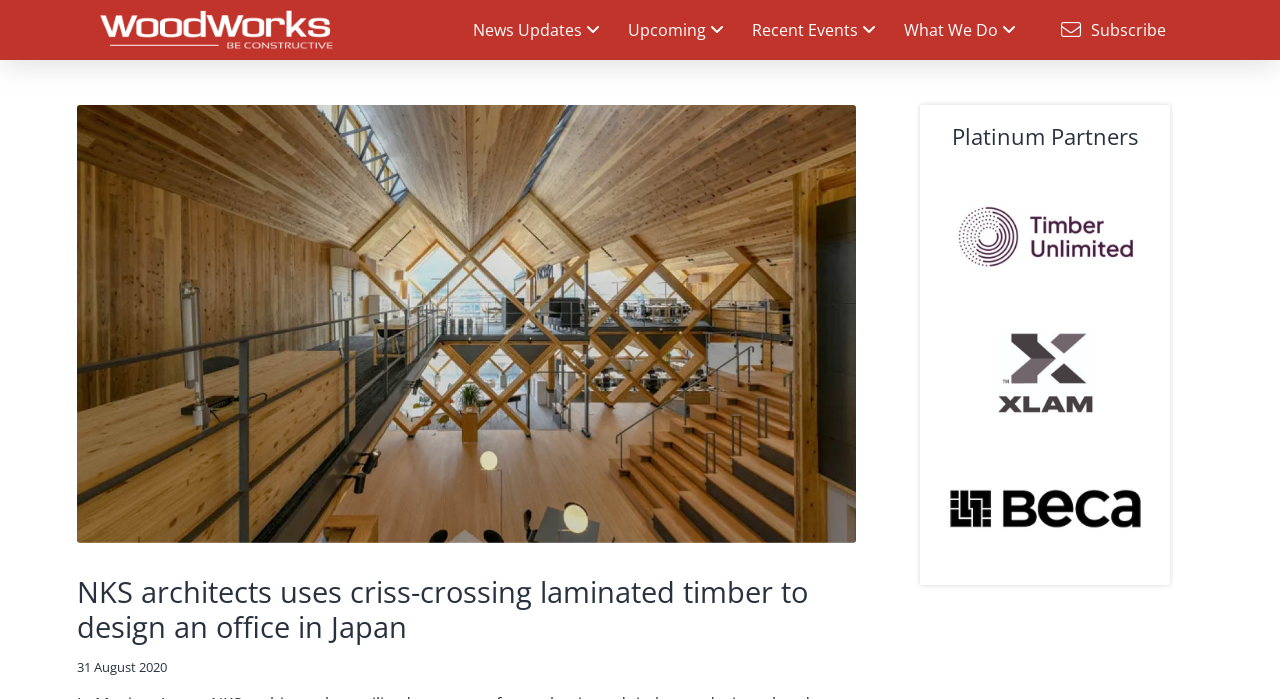Highlight the bounding box of the UI element that corresponds to this description: "News Updates".

[0.357, 0.014, 0.478, 0.072]